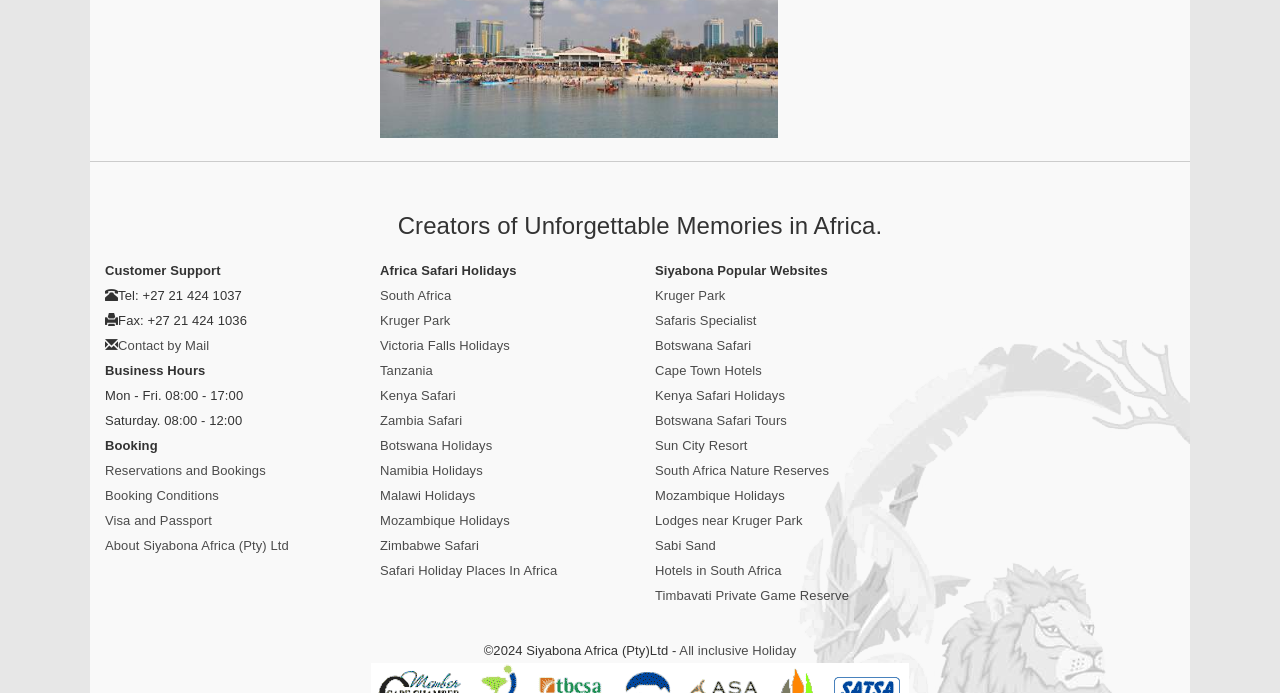How many links are there under 'Africa Safari Holidays'?
Using the details shown in the screenshot, provide a comprehensive answer to the question.

I counted the number of link elements under the 'Africa Safari Holidays' section, which includes links to different countries and destinations in Africa, such as South Africa, Kruger Park, Victoria Falls Holidays, and more.